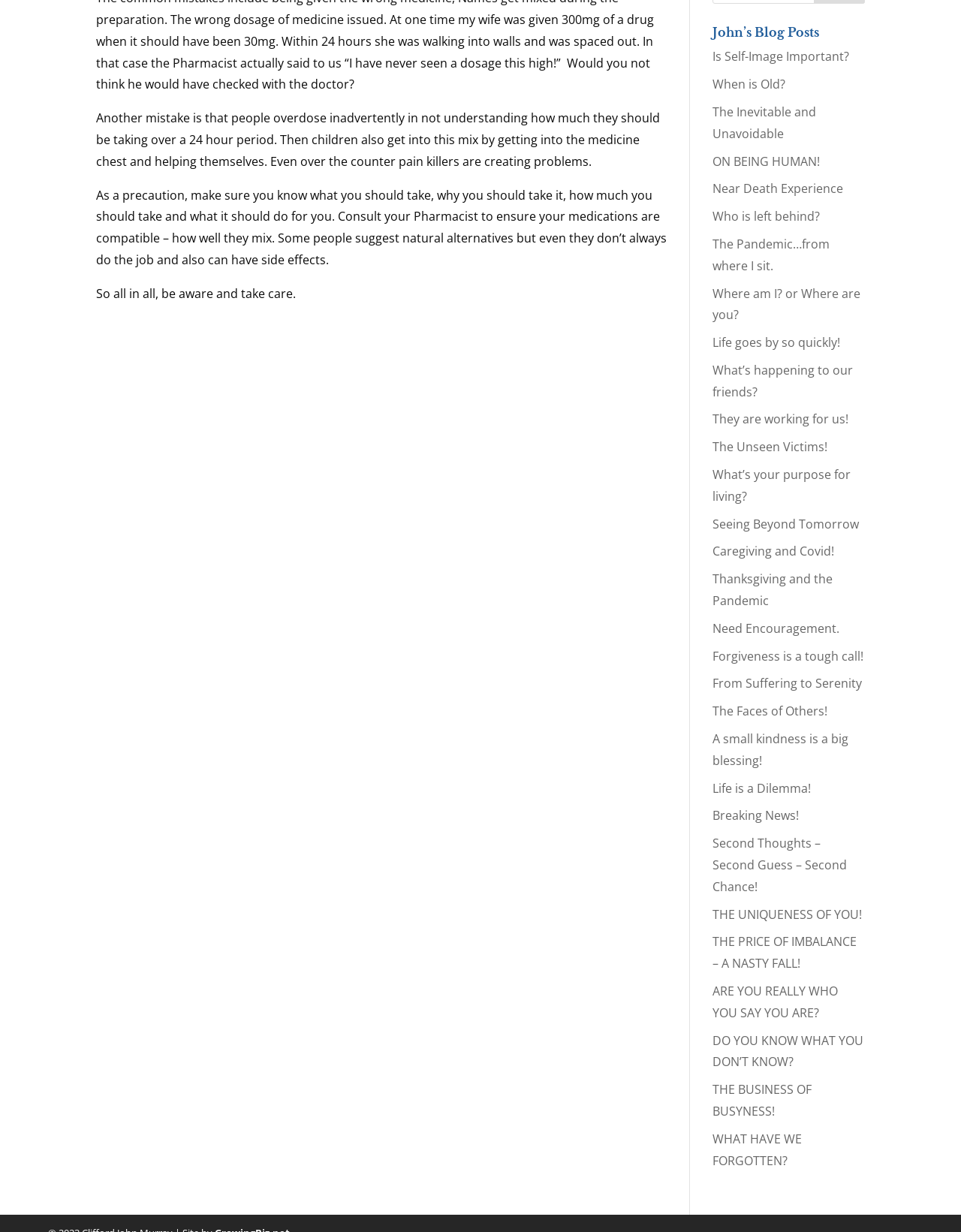Provide the bounding box coordinates of the UI element that matches the description: "Breaking News!".

[0.741, 0.655, 0.831, 0.669]